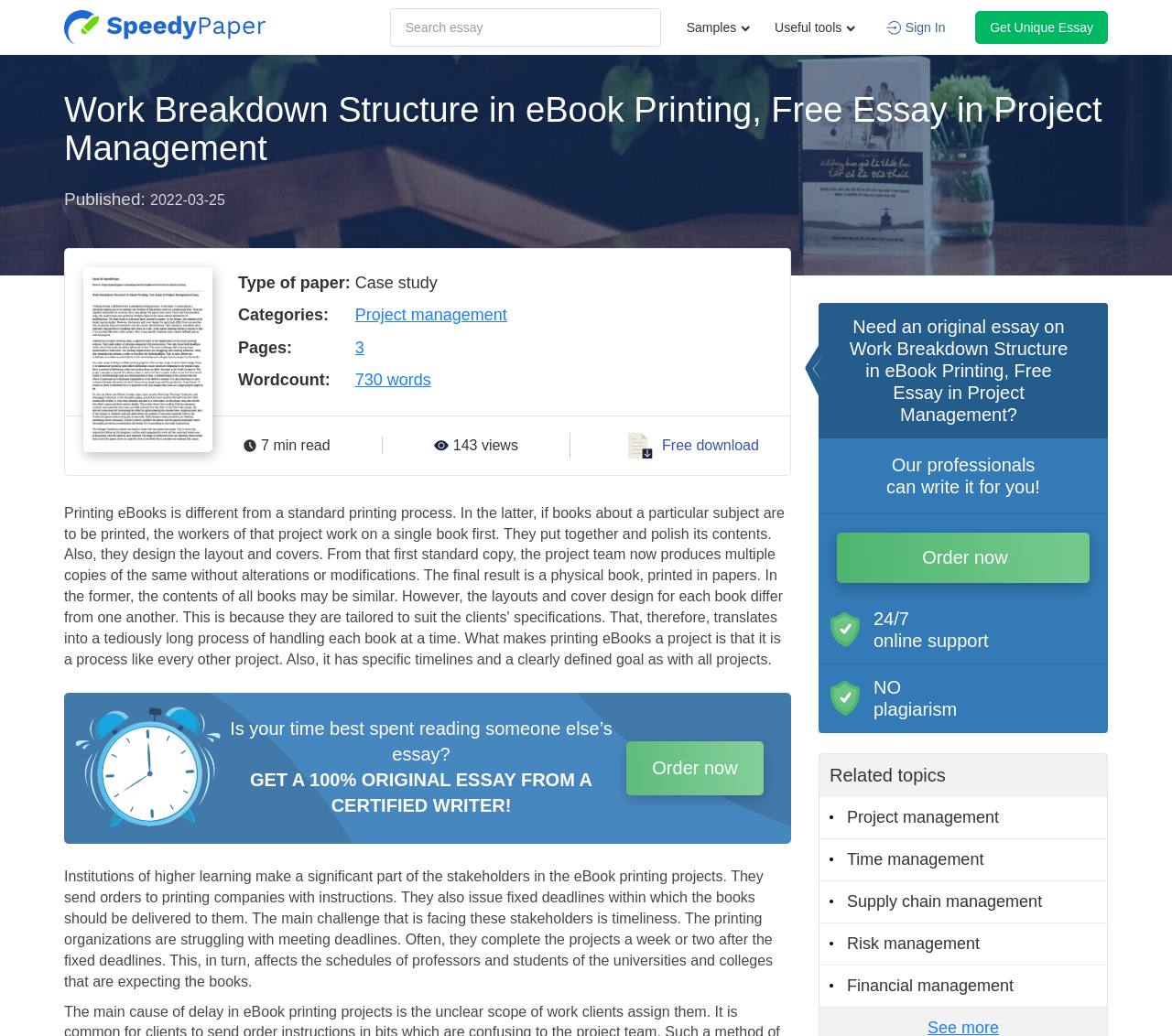Detail the various sections and features present on the webpage.

This webpage appears to be an essay on "Work Breakdown Structure in eBook Printing" in the context of project management. At the top, there is a navigation bar with a button labeled "SpeedyPaper.com" and a search box. Below the navigation bar, there are several links and images, including a "Sign In" button and a "Get Unique Essay" link.

The main content of the webpage is divided into two sections. The first section displays information about the essay, including the title, publication date, and a brief summary. There is also a table with details about the essay, such as the type of paper, categories, pages, and word count.

The second section is the essay itself, which discusses the challenges of printing eBooks, particularly in meeting deadlines. The essay also mentions the role of institutions of higher learning in eBook printing projects.

Throughout the webpage, there are several calls-to-action, including "Order now" links and prompts to get a 100% original essay from a certified writer. There are also links to related topics, such as project management, time management, and supply chain management.

At the bottom of the webpage, there are additional sections highlighting the benefits of using the service, including 24/7 online support, no plagiarism, and the ability to get an original essay written by a professional.